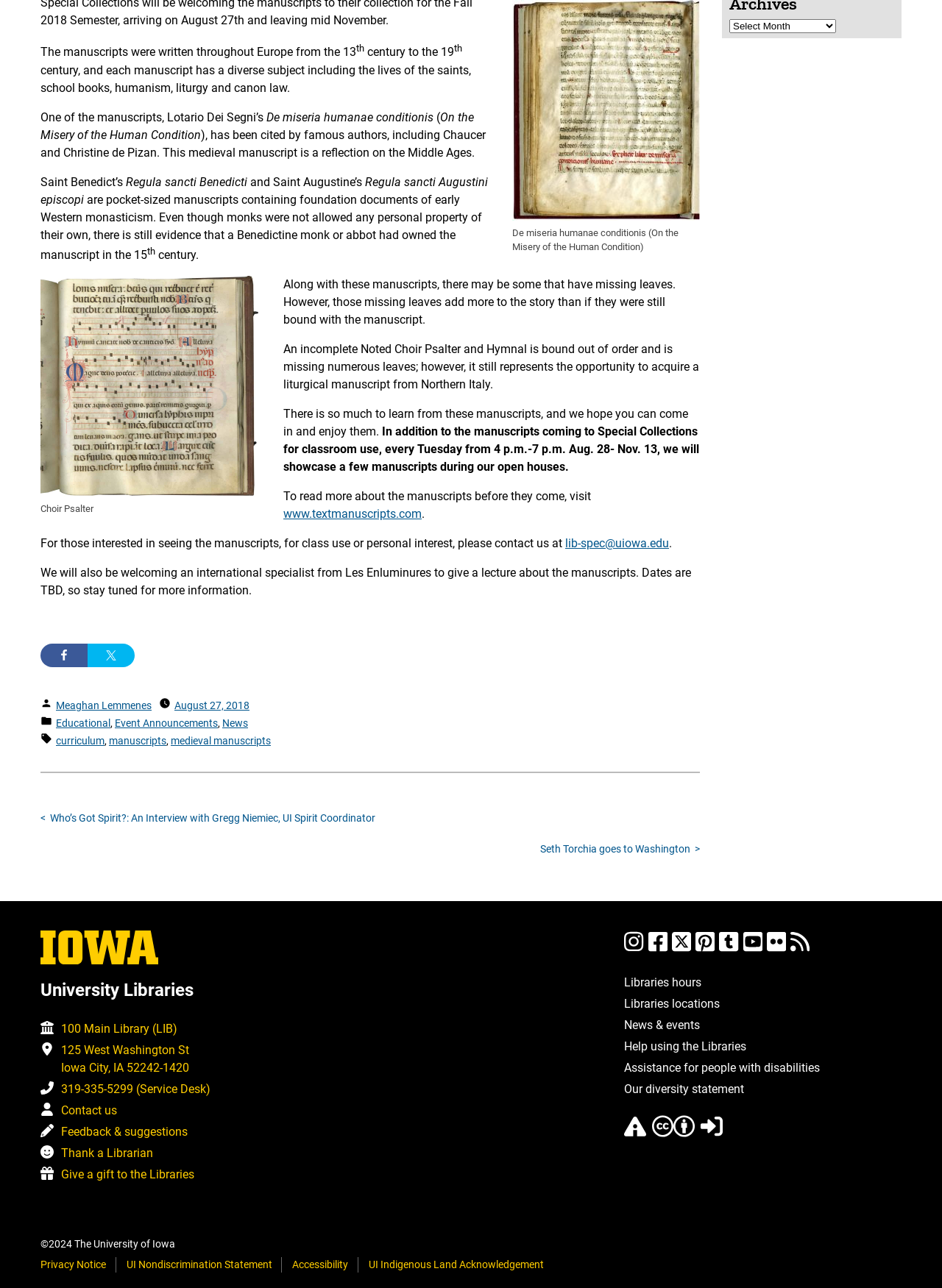Find the bounding box coordinates for the UI element whose description is: "UI Libraries on Instagram". The coordinates should be four float numbers between 0 and 1, in the format [left, top, right, bottom].

[0.663, 0.731, 0.683, 0.742]